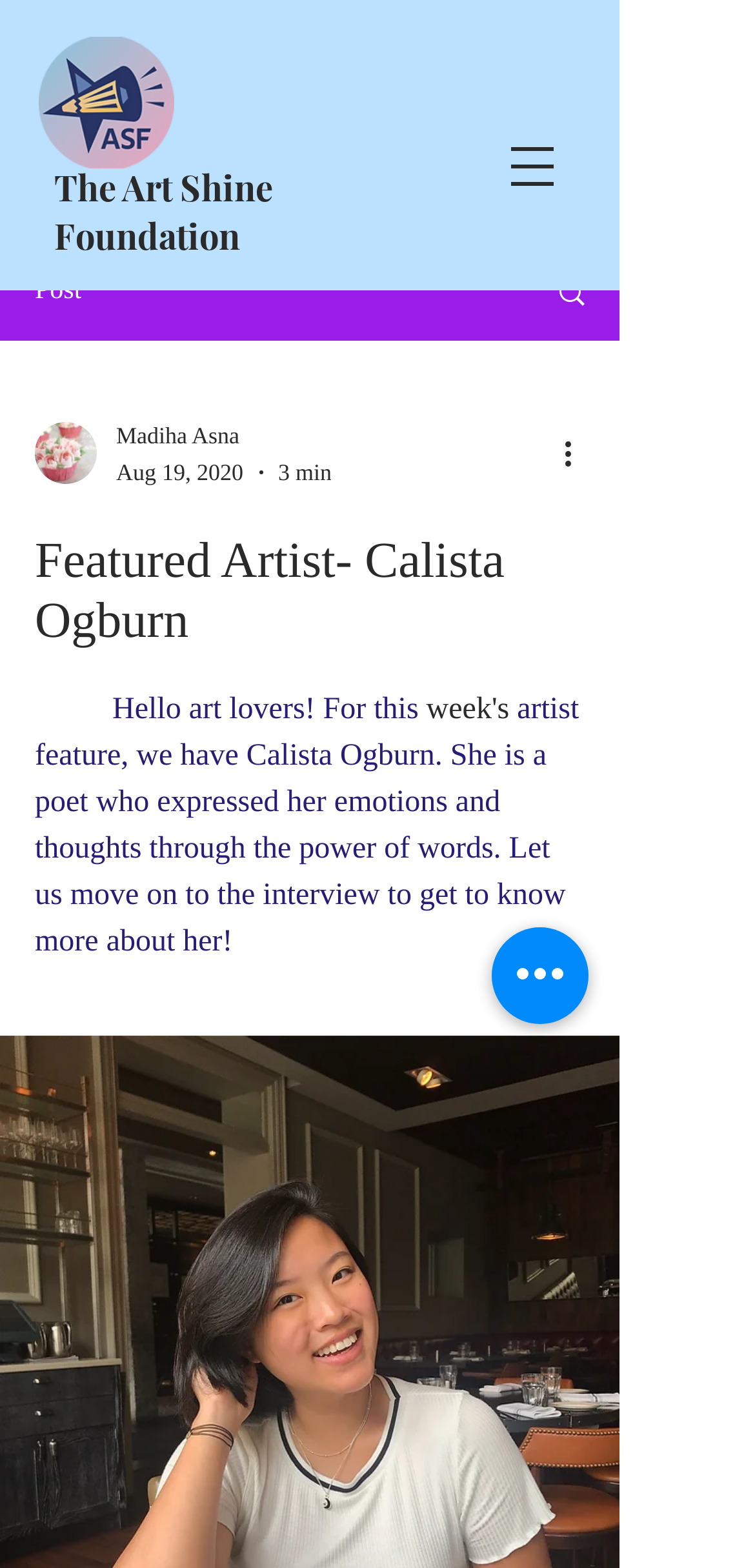What is the name of the featured artist? Refer to the image and provide a one-word or short phrase answer.

Calista Ogburn